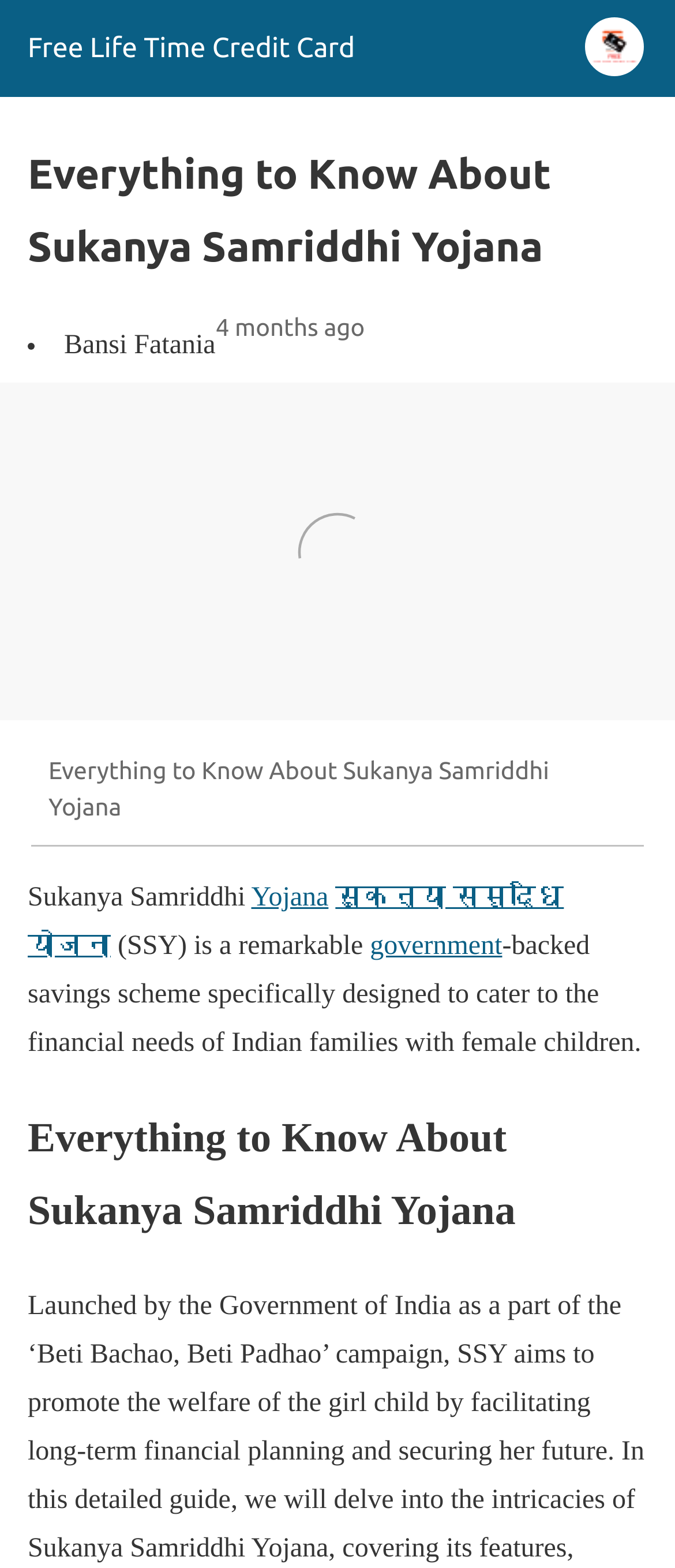Locate the UI element described by Free Life Time Credit Card and provide its bounding box coordinates. Use the format (top-left x, top-left y, bottom-right x, bottom-right y) with all values as floating point numbers between 0 and 1.

[0.041, 0.021, 0.526, 0.041]